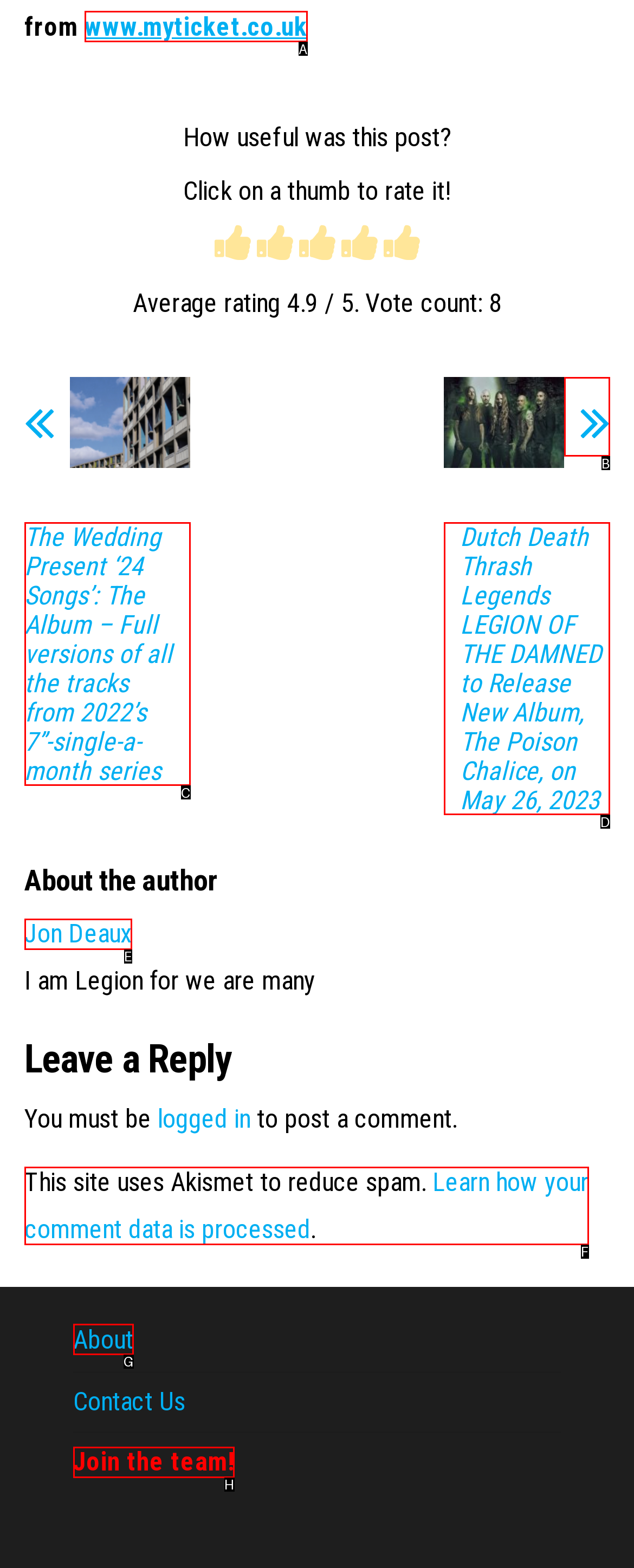Choose the option that matches the following description: Contact
Answer with the letter of the correct option.

None